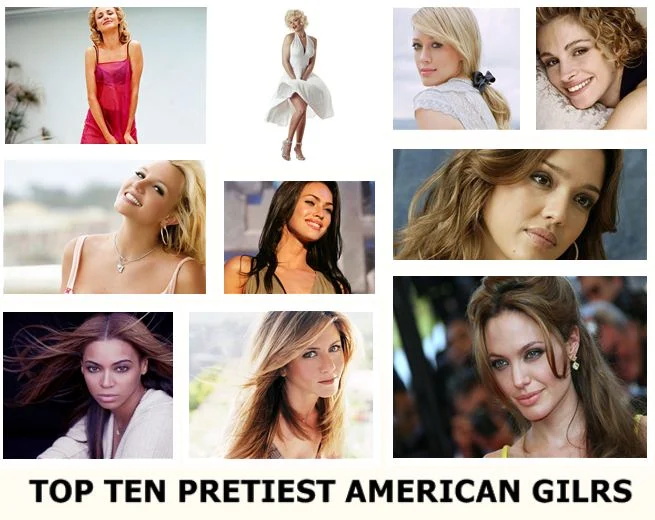What is the profession of the individuals in the image?
Please use the image to provide a one-word or short phrase answer.

Actresses and models